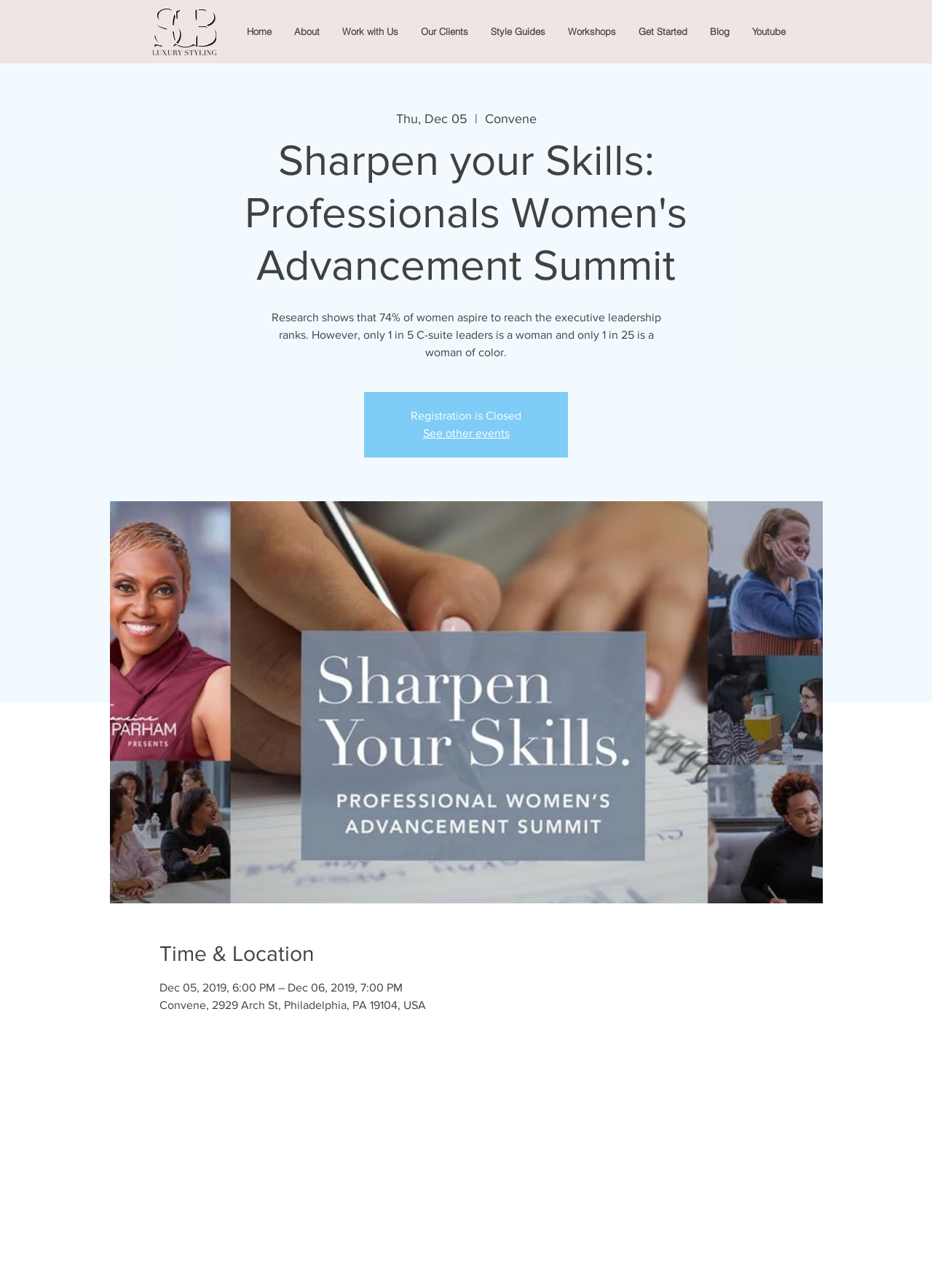Find the bounding box coordinates of the element to click in order to complete the given instruction: "Click the Get Started link."

[0.673, 0.016, 0.749, 0.032]